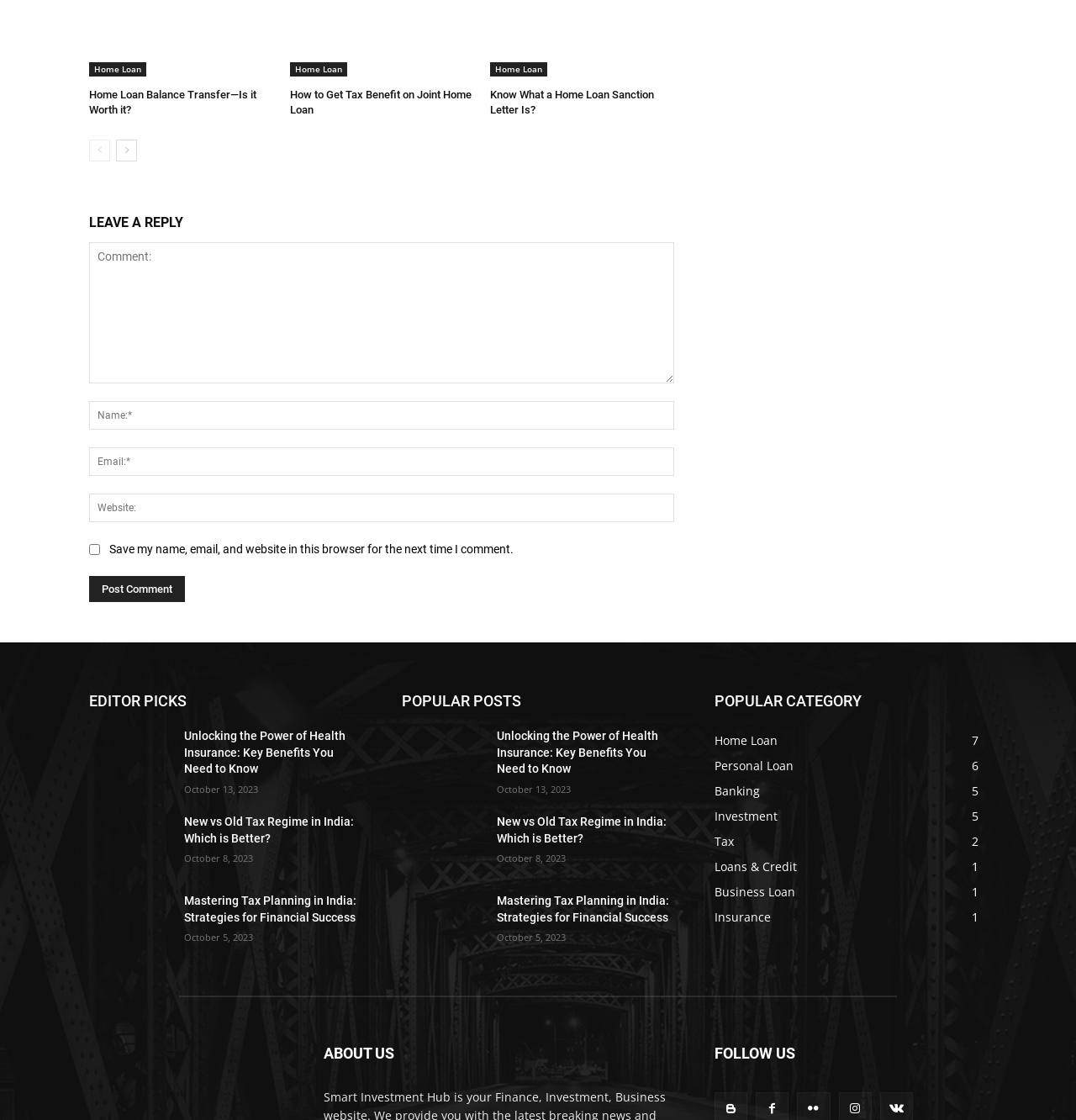Use a single word or phrase to answer this question: 
What is the purpose of the textbox at the bottom?

Leave a reply